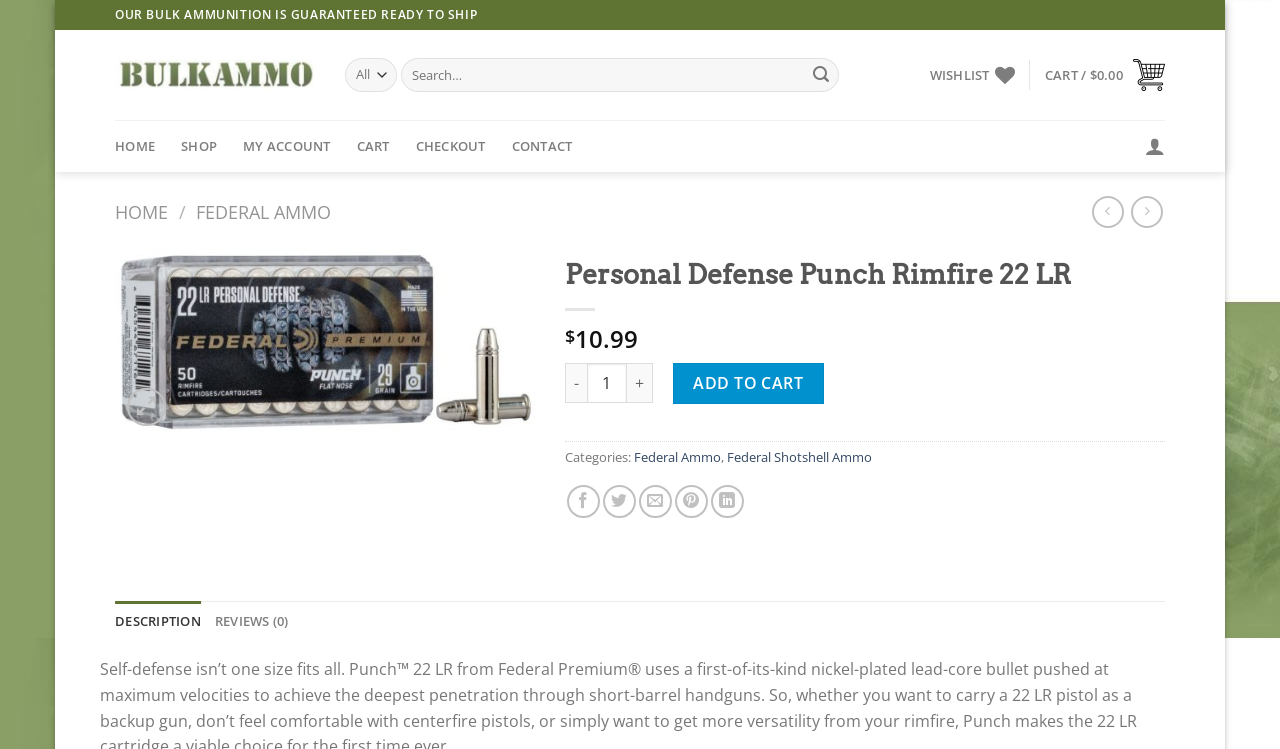Please give a concise answer to this question using a single word or phrase: 
What is the category of the product?

Federal Ammo